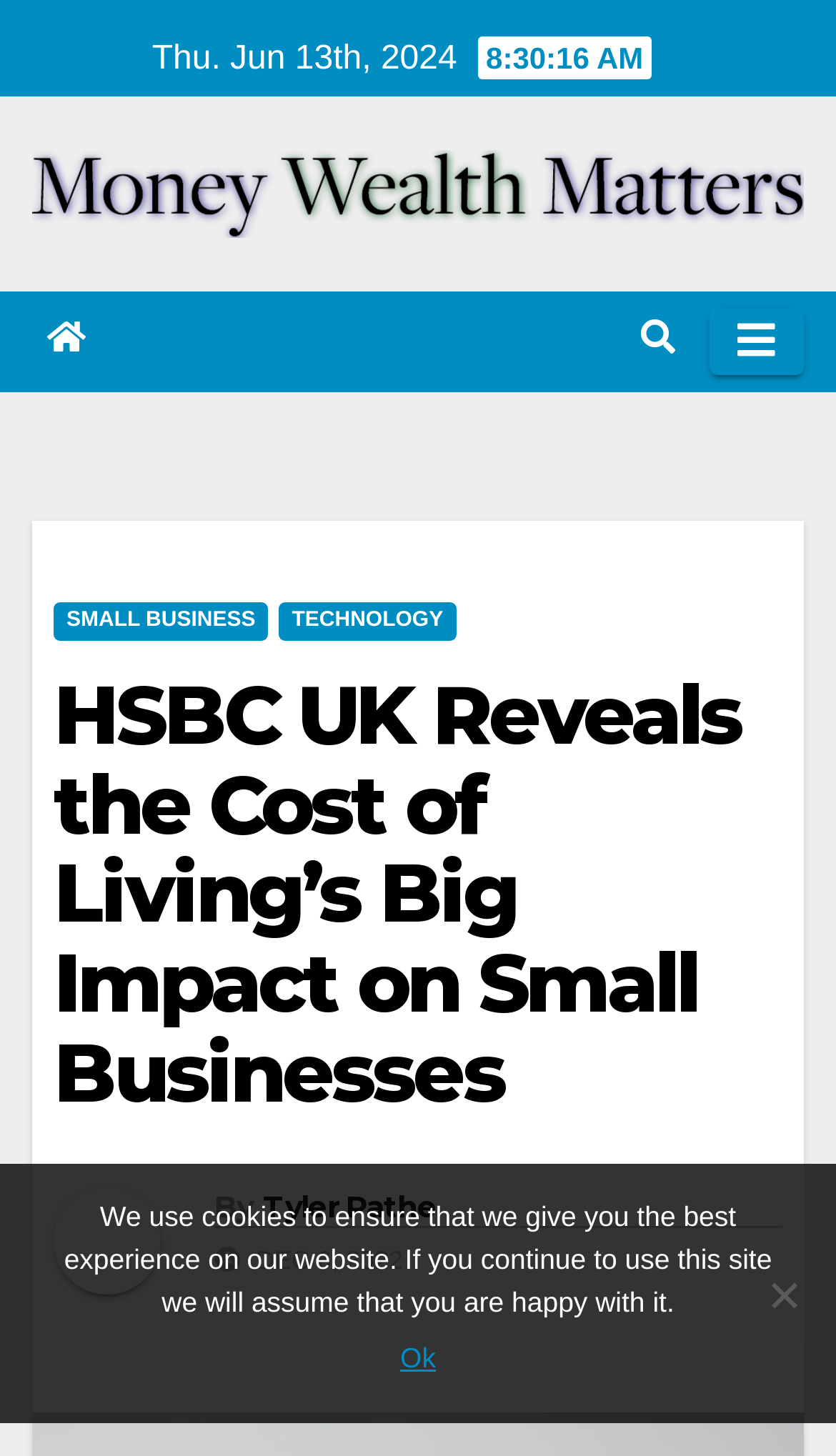Identify the bounding box coordinates of the section that should be clicked to achieve the task described: "View the permalink to the article".

[0.064, 0.456, 0.886, 0.771]